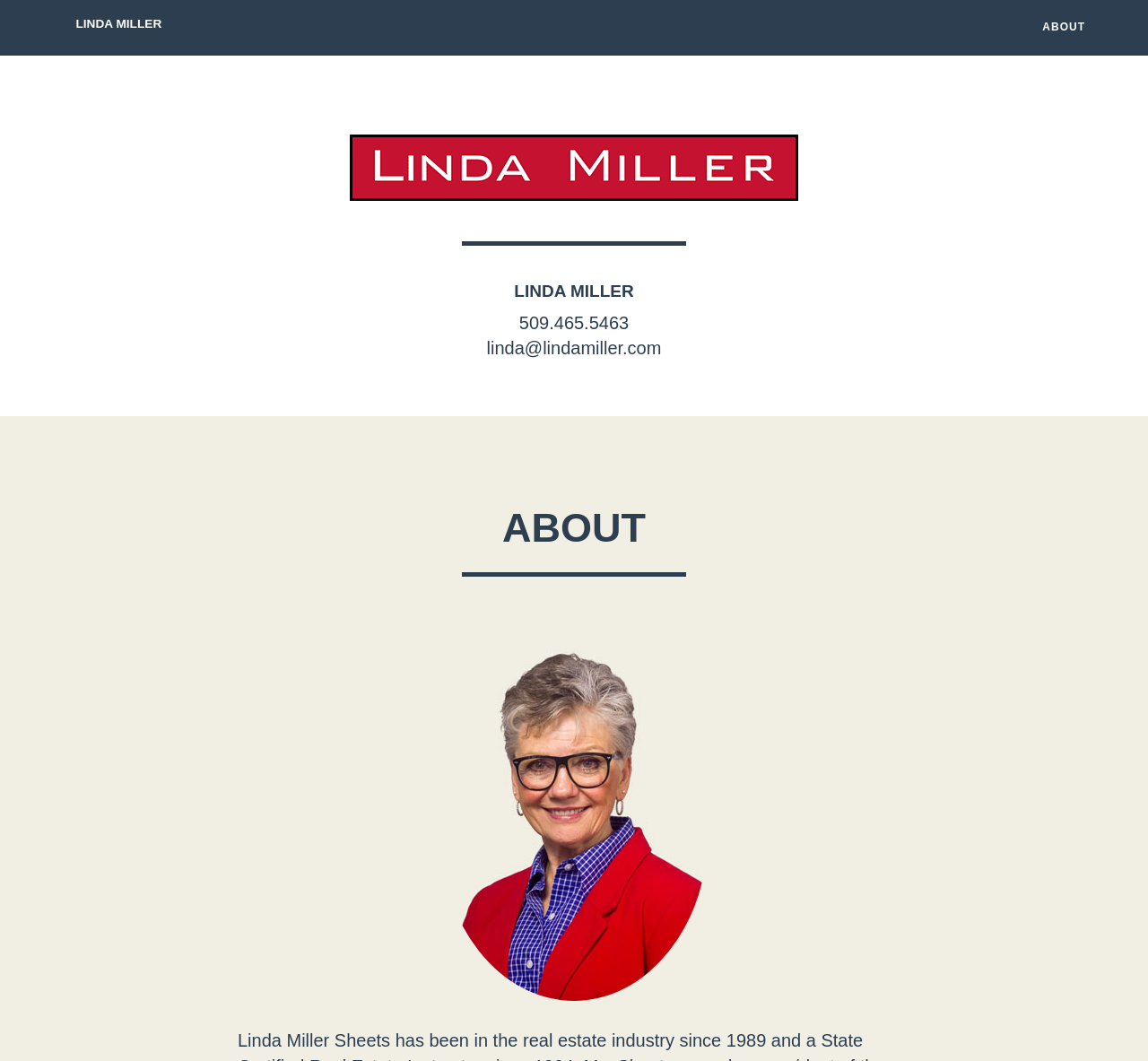Answer this question in one word or a short phrase: Is the email address 'linda@lindamiller.com' a link?

yes